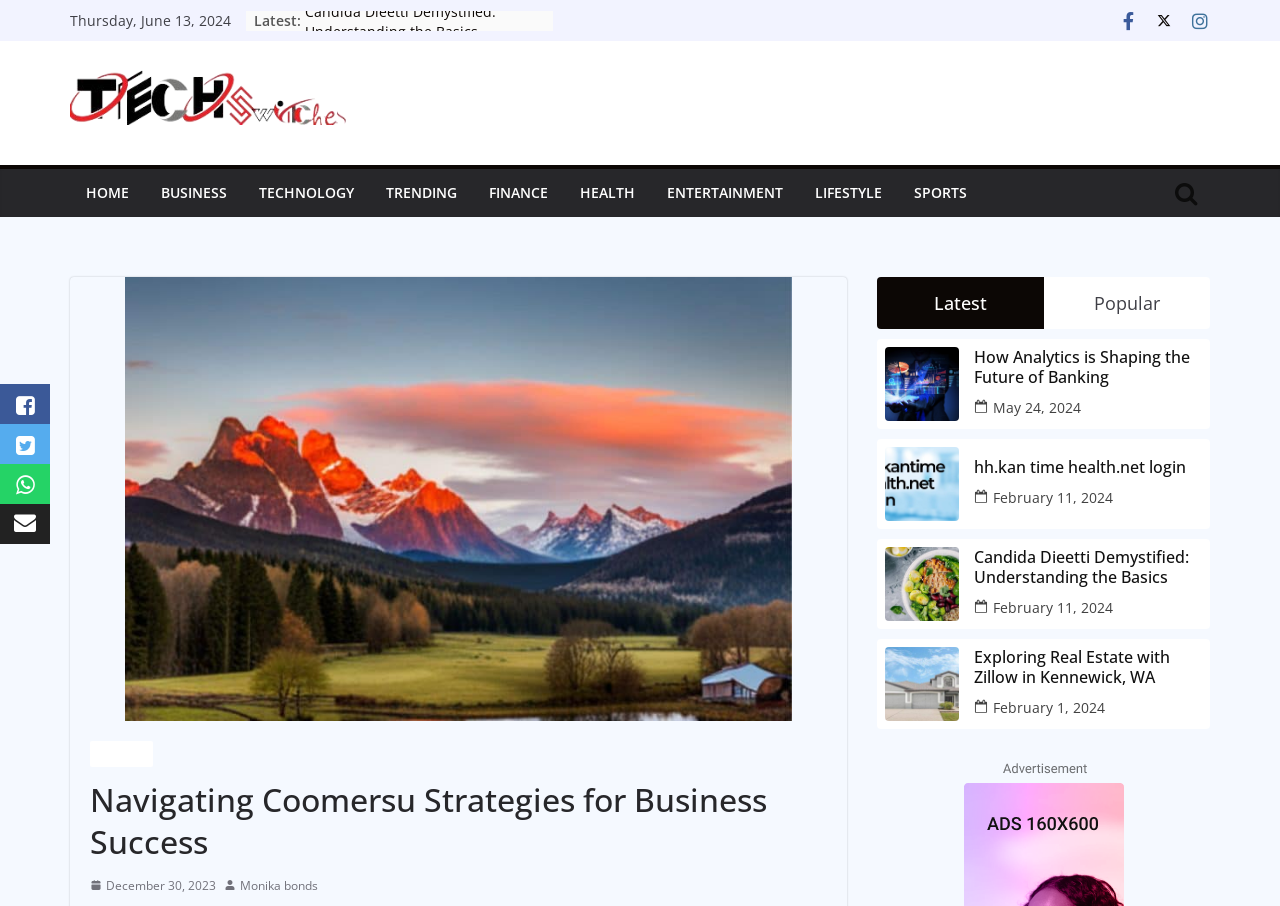Extract the main heading from the webpage content.

Navigating Coomersu Strategies for Business Success